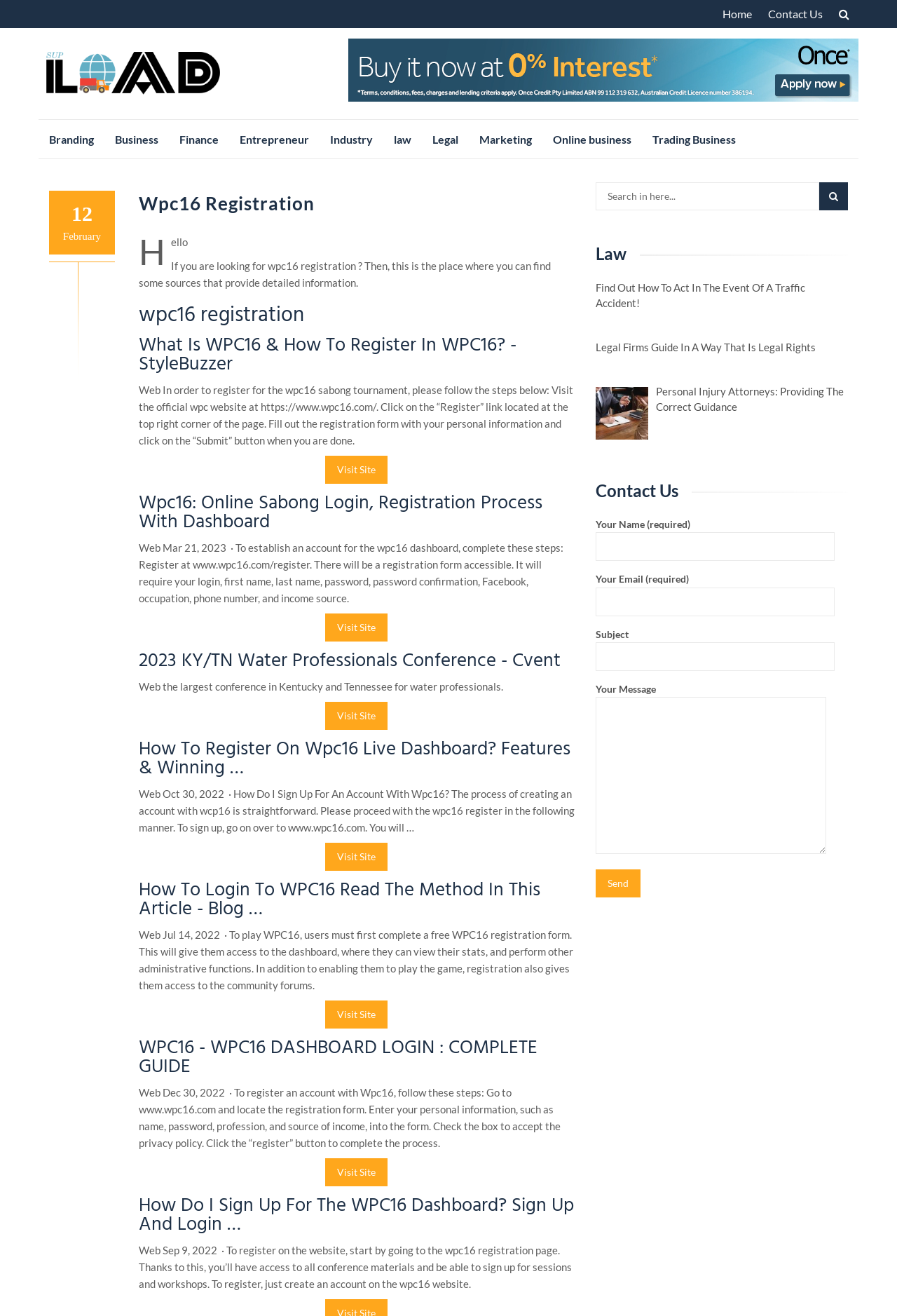Using the given description, provide the bounding box coordinates formatted as (top-left x, top-left y, bottom-right x, bottom-right y), with all values being floating point numbers between 0 and 1. Description: Visit Site

[0.363, 0.88, 0.432, 0.902]